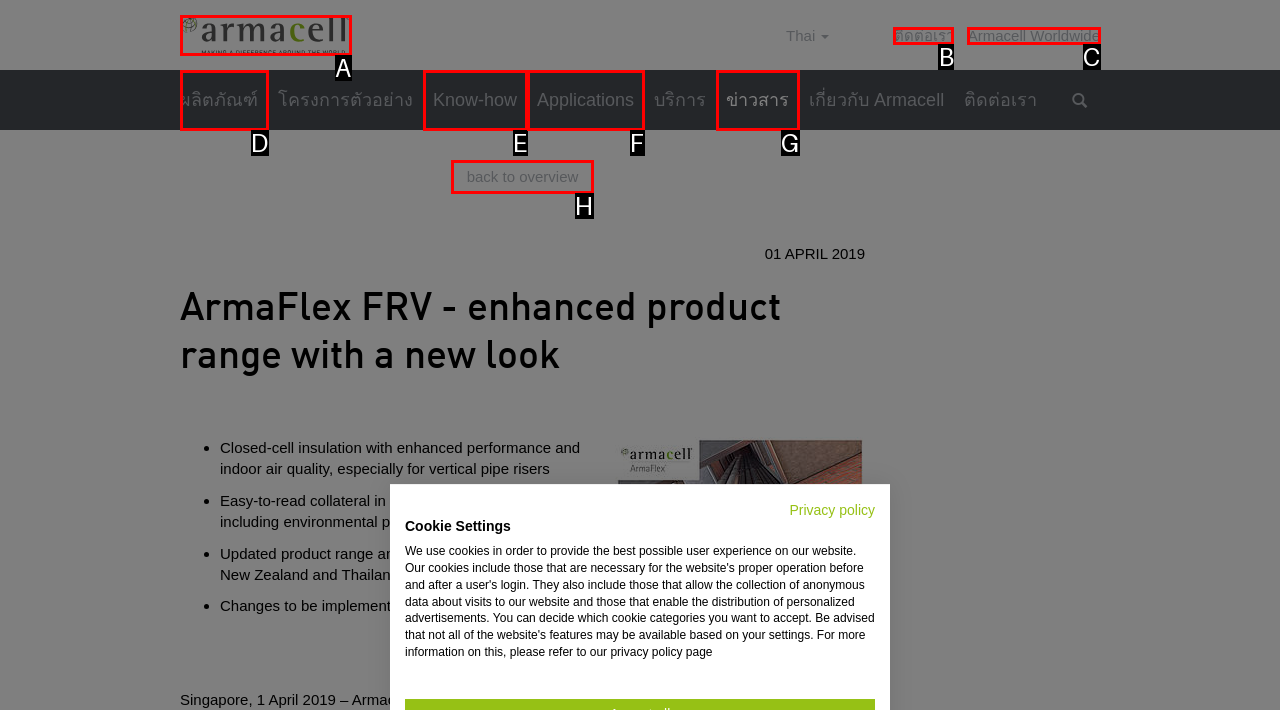From the provided options, which letter corresponds to the element described as: ข่าวสาร
Answer with the letter only.

G